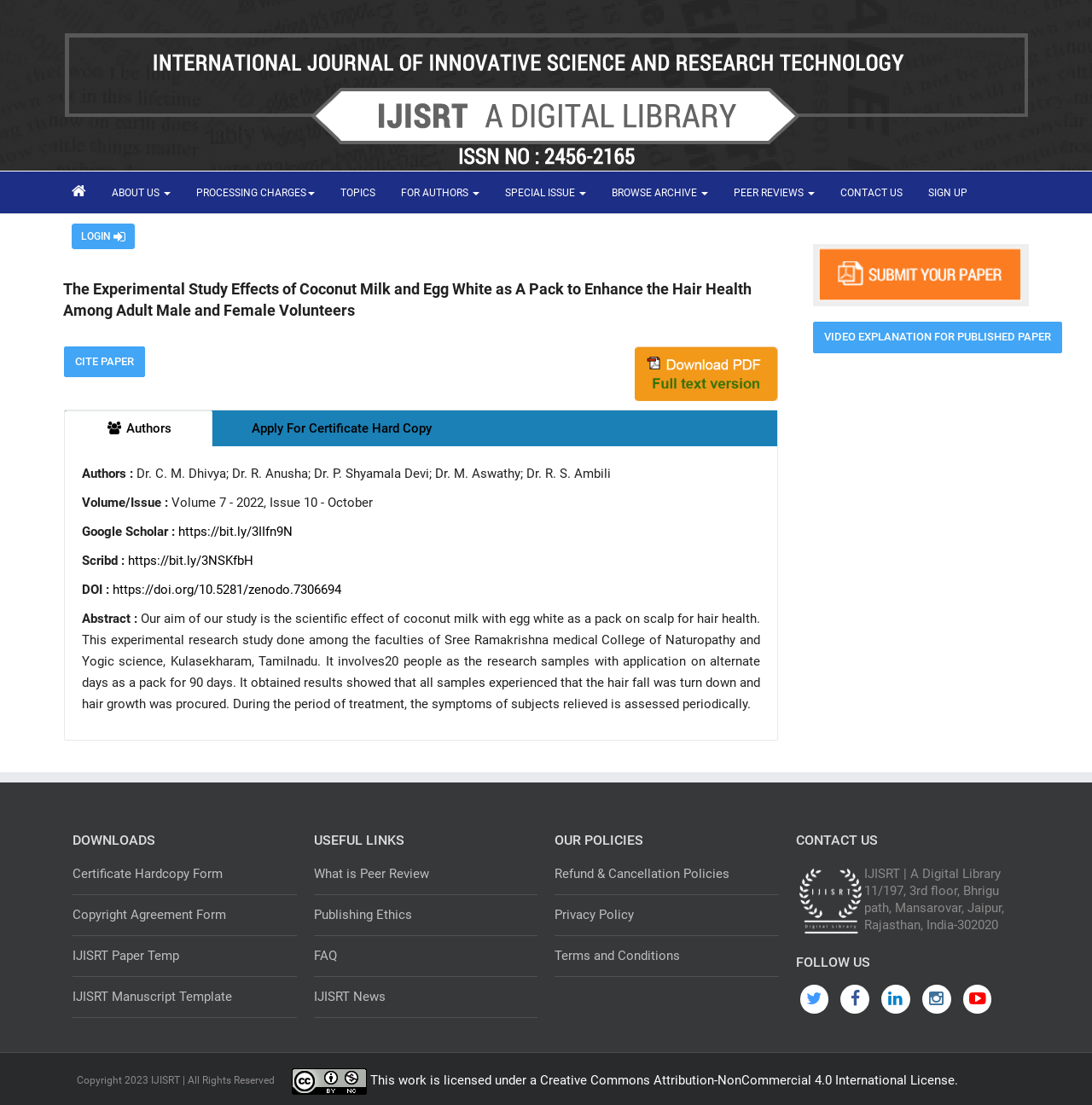What is the topic of the research paper?
Based on the visual details in the image, please answer the question thoroughly.

I found the answer by reading the title of the research paper, which is 'The Experimental Study Effects of Coconut Milk and Egg White as A Pack to Enhance the Hair Health Among Adult Male and Female Volunteers'. The topic of the research paper is about the effects of coconut milk and egg white on hair health.